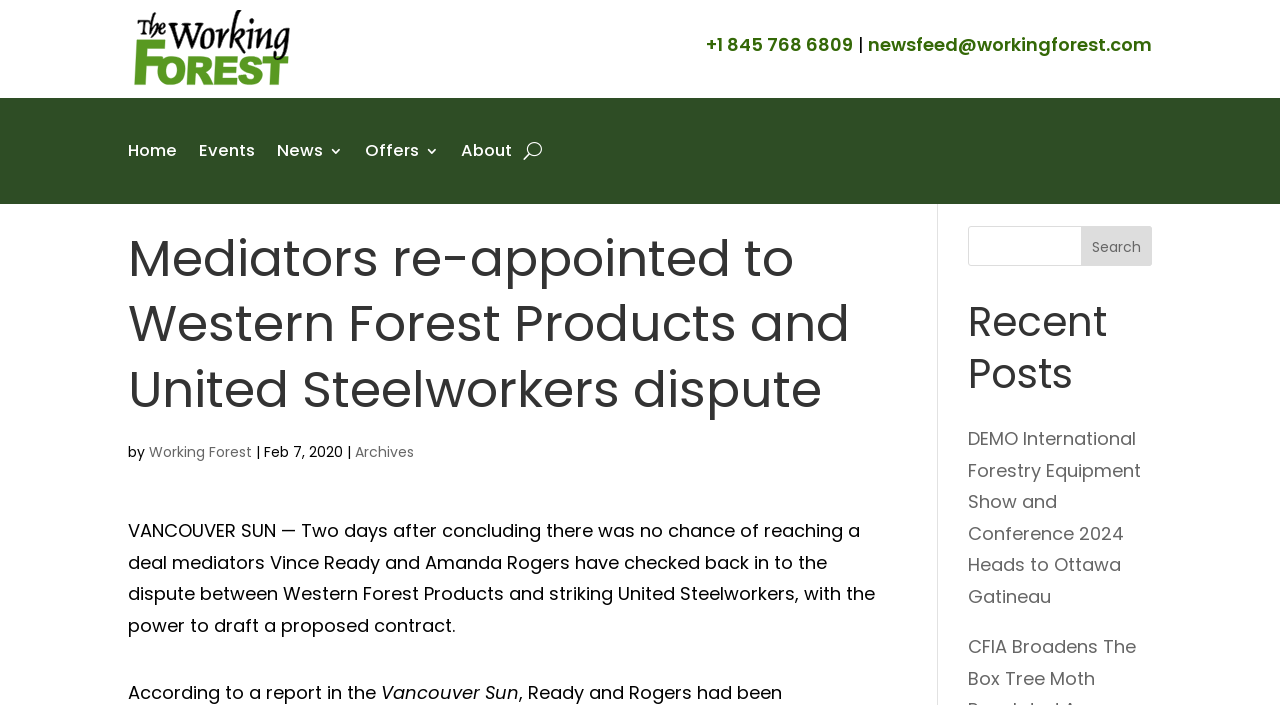What is the date of the news article?
Please answer the question with a detailed and comprehensive explanation.

The date of the news article is located below the title of the article, and it is 'Feb 7, 2020'. This date is mentioned in the text 'by Working Forest | Feb 7, 2020'.